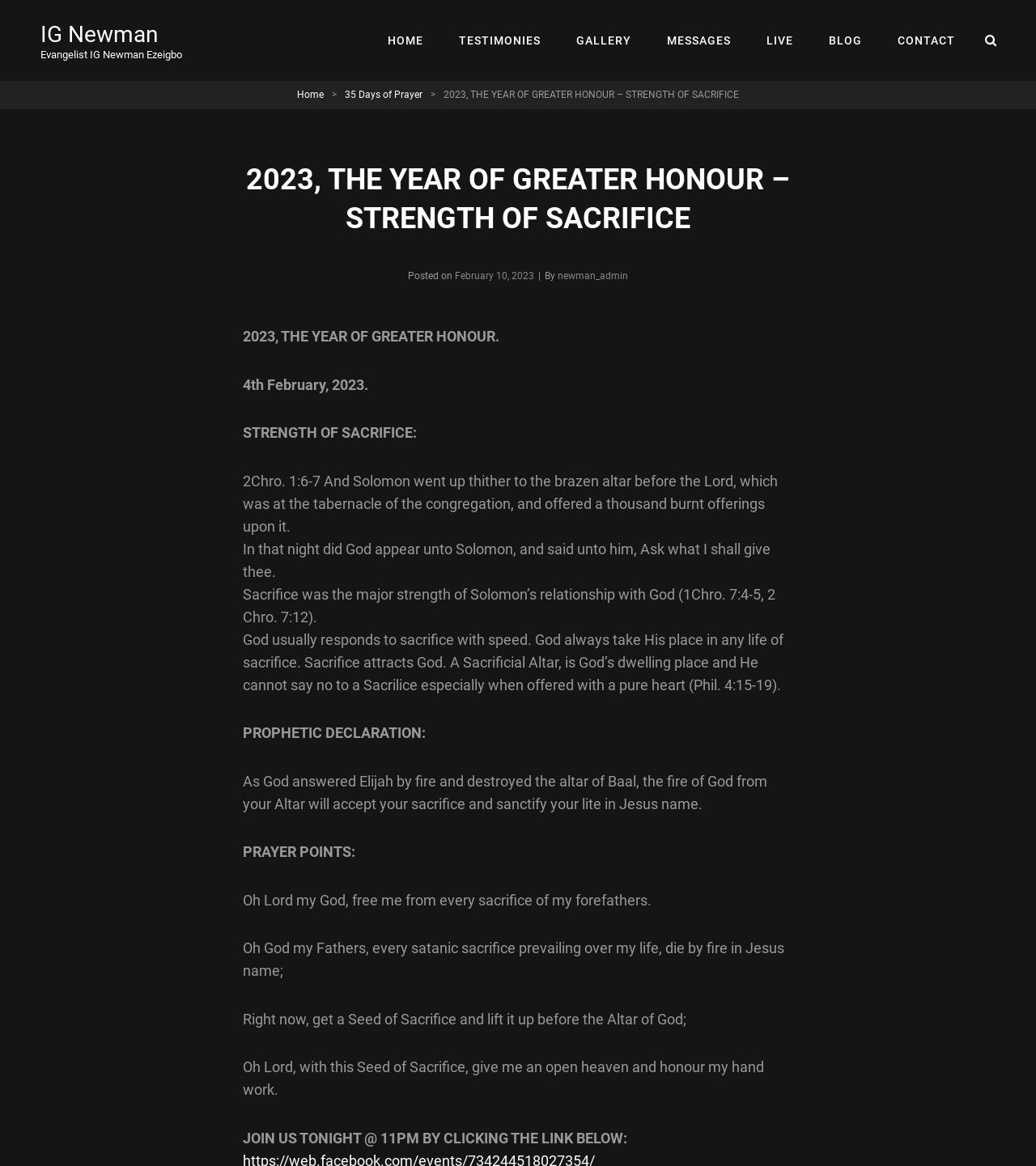Locate the bounding box coordinates of the element you need to click to accomplish the task described by this instruction: "Click the 'LIVE' link".

[0.724, 0.006, 0.781, 0.064]